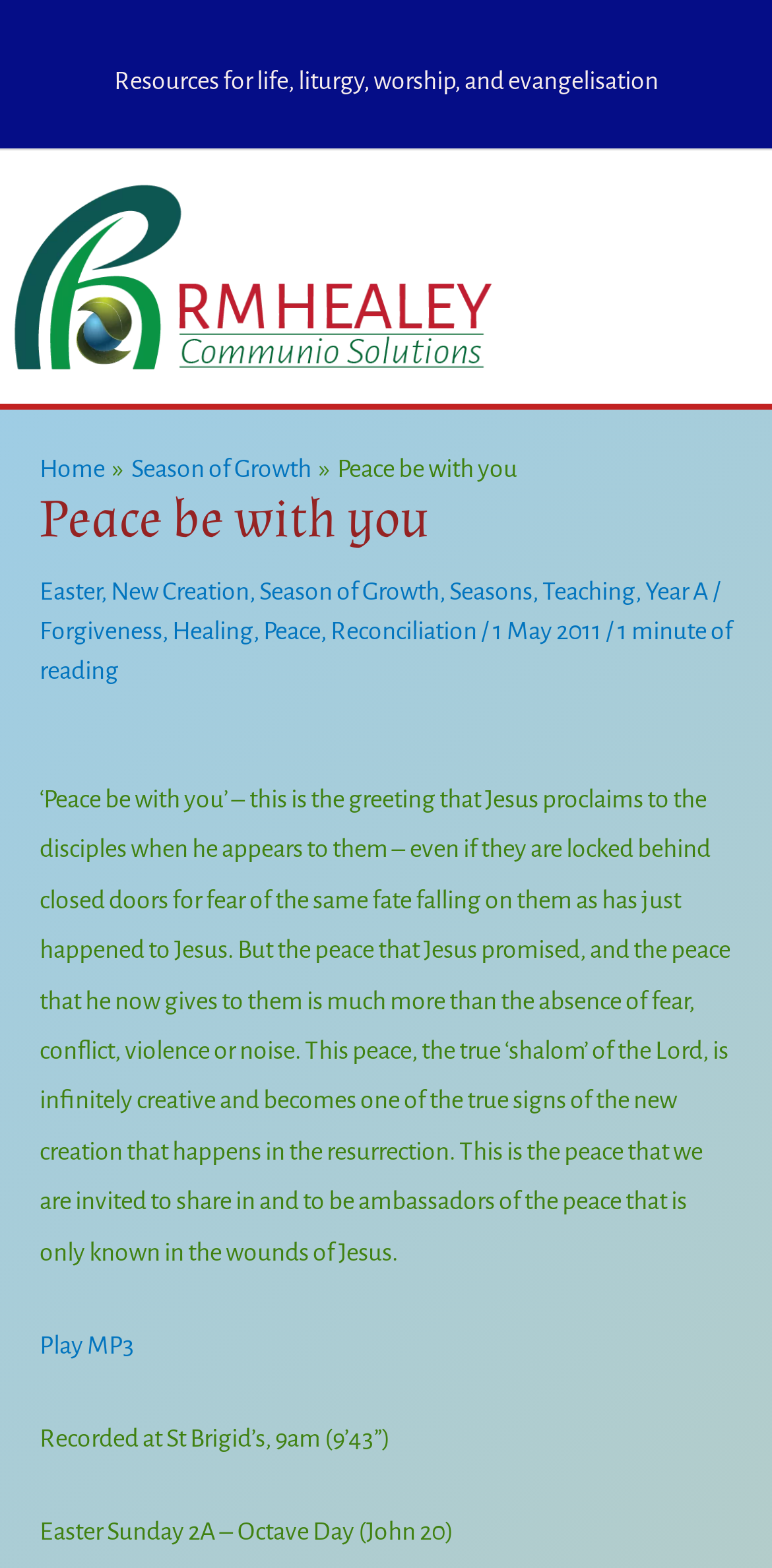Specify the bounding box coordinates of the region I need to click to perform the following instruction: "Go to 'Home' page". The coordinates must be four float numbers in the range of 0 to 1, i.e., [left, top, right, bottom].

[0.051, 0.29, 0.136, 0.308]